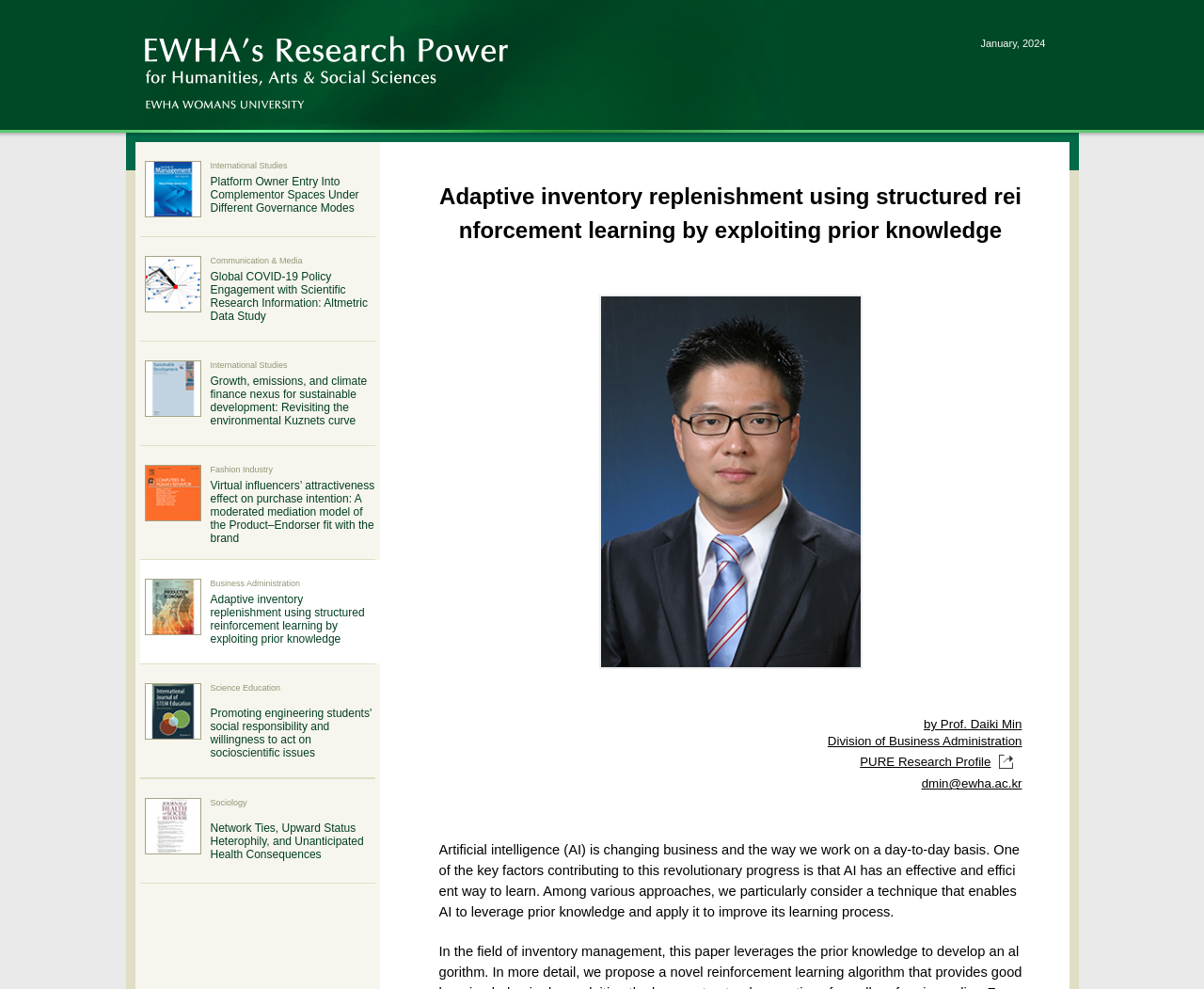What is the month mentioned in the top-left corner?
Using the image, give a concise answer in the form of a single word or short phrase.

January